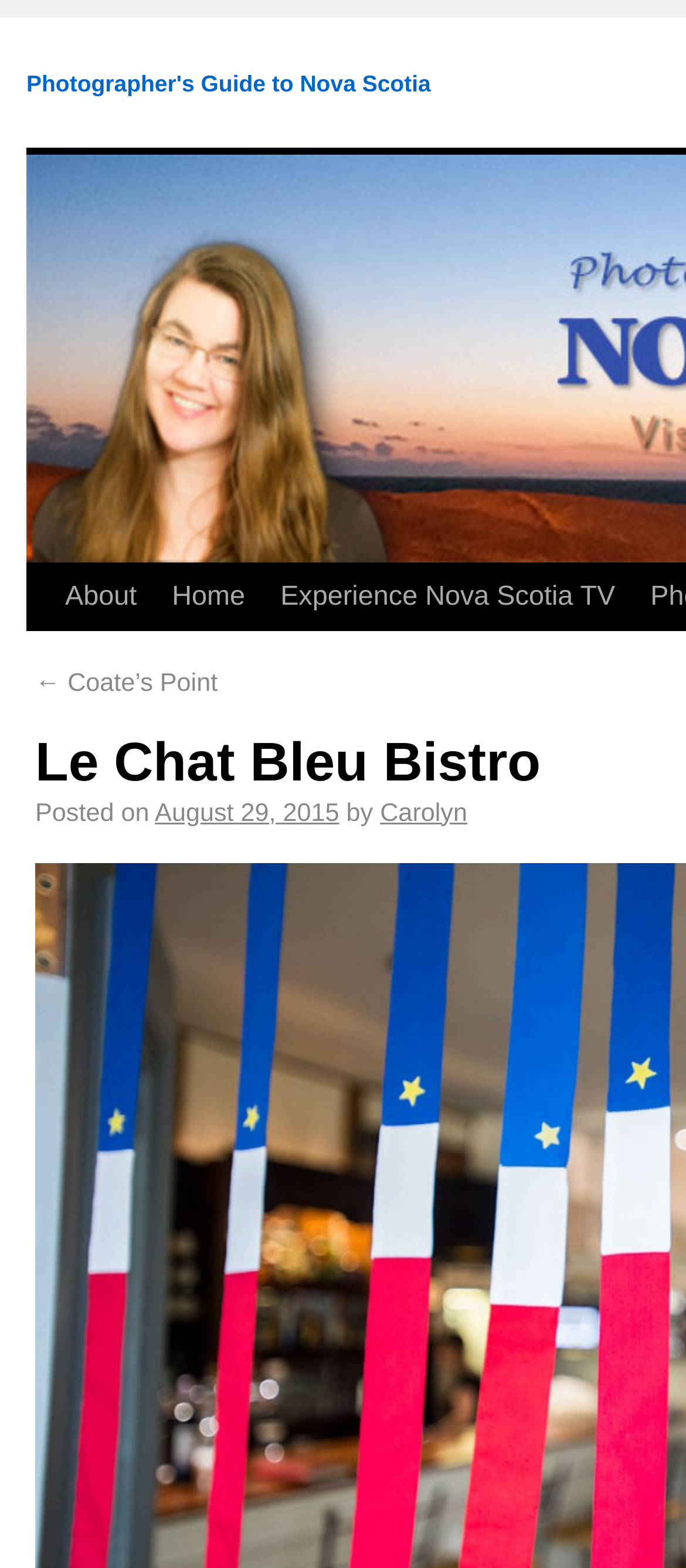Identify the main title of the webpage and generate its text content.

Le Chat Bleu Bistro